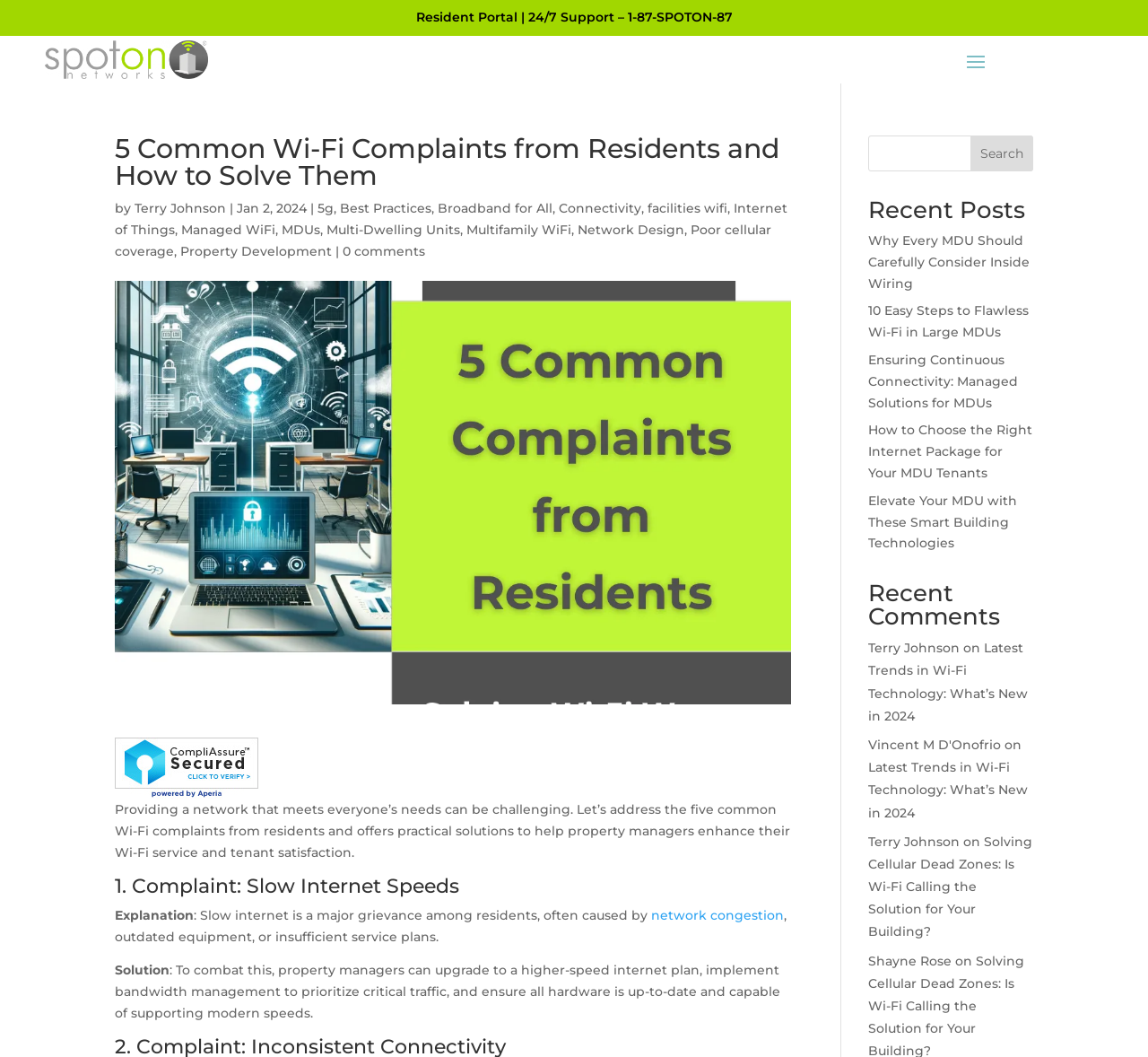Could you find the bounding box coordinates of the clickable area to complete this instruction: "Check the latest comment from Shayne Rose"?

[0.756, 0.901, 0.829, 0.917]